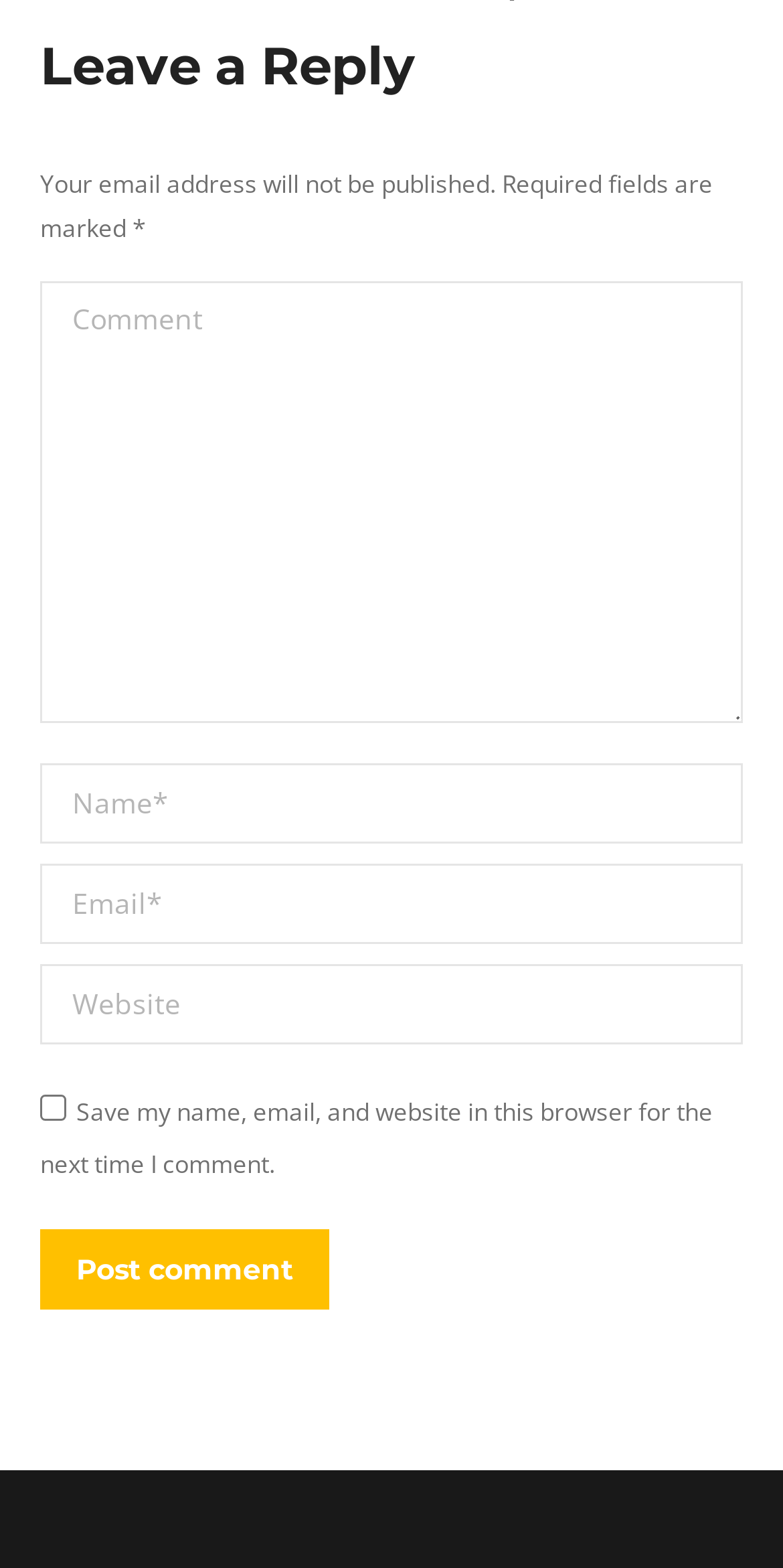What is the purpose of the 'Post comment' button?
Give a comprehensive and detailed explanation for the question.

The 'Post comment' button is located below the comment text box and other input fields, suggesting that it is used to submit the user's comment.